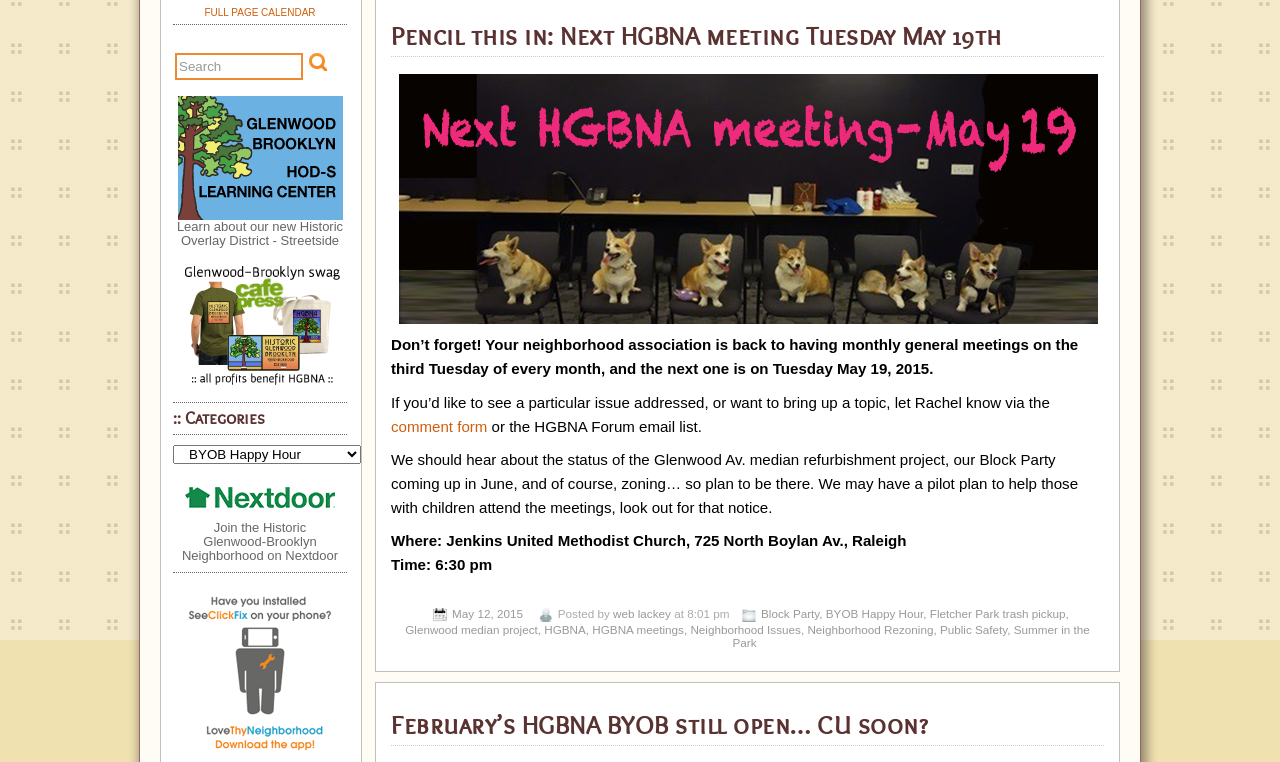Find the bounding box coordinates corresponding to the UI element with the description: "BYOB Happy Hour". The coordinates should be formatted as [left, top, right, bottom], with values as floats between 0 and 1.

[0.645, 0.797, 0.721, 0.814]